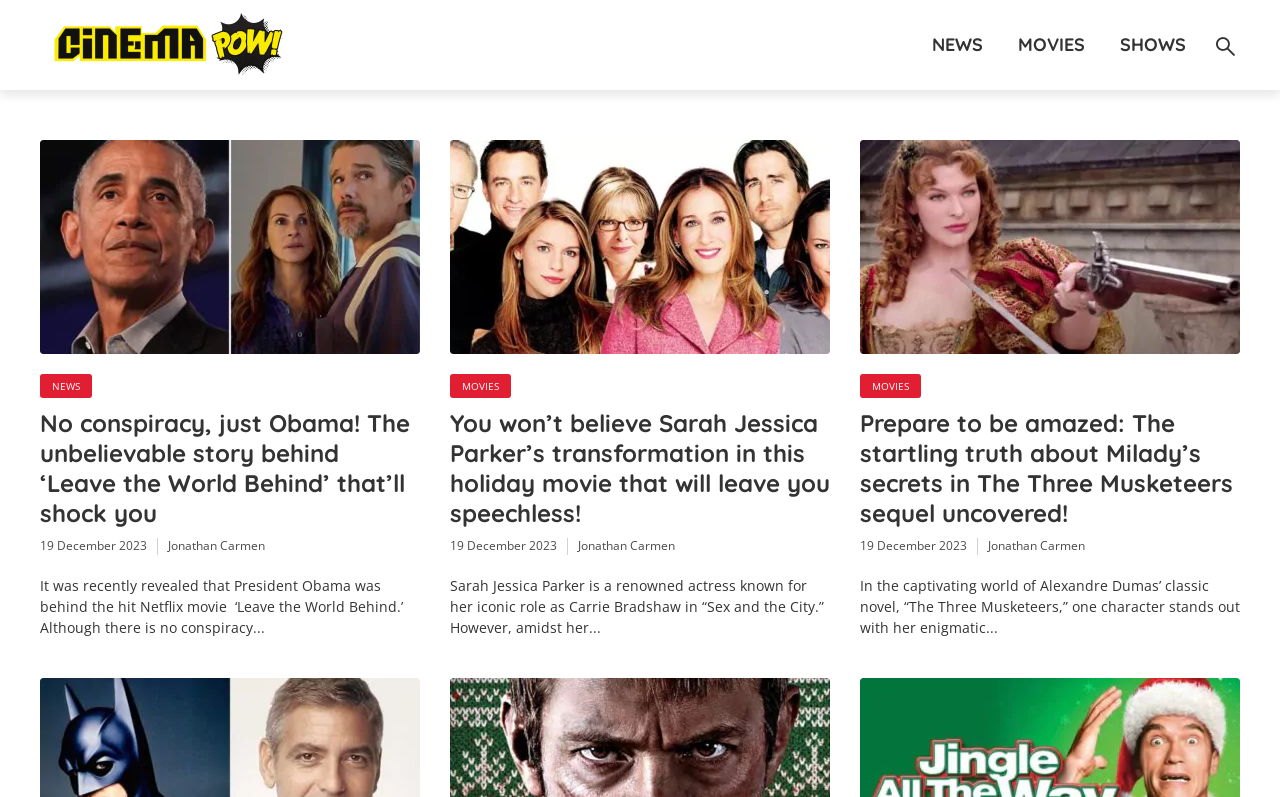Indicate the bounding box coordinates of the element that needs to be clicked to satisfy the following instruction: "Explore the article about Milady’s secrets in The Three Musketeers sequel". The coordinates should be four float numbers between 0 and 1, i.e., [left, top, right, bottom].

[0.672, 0.512, 0.969, 0.662]